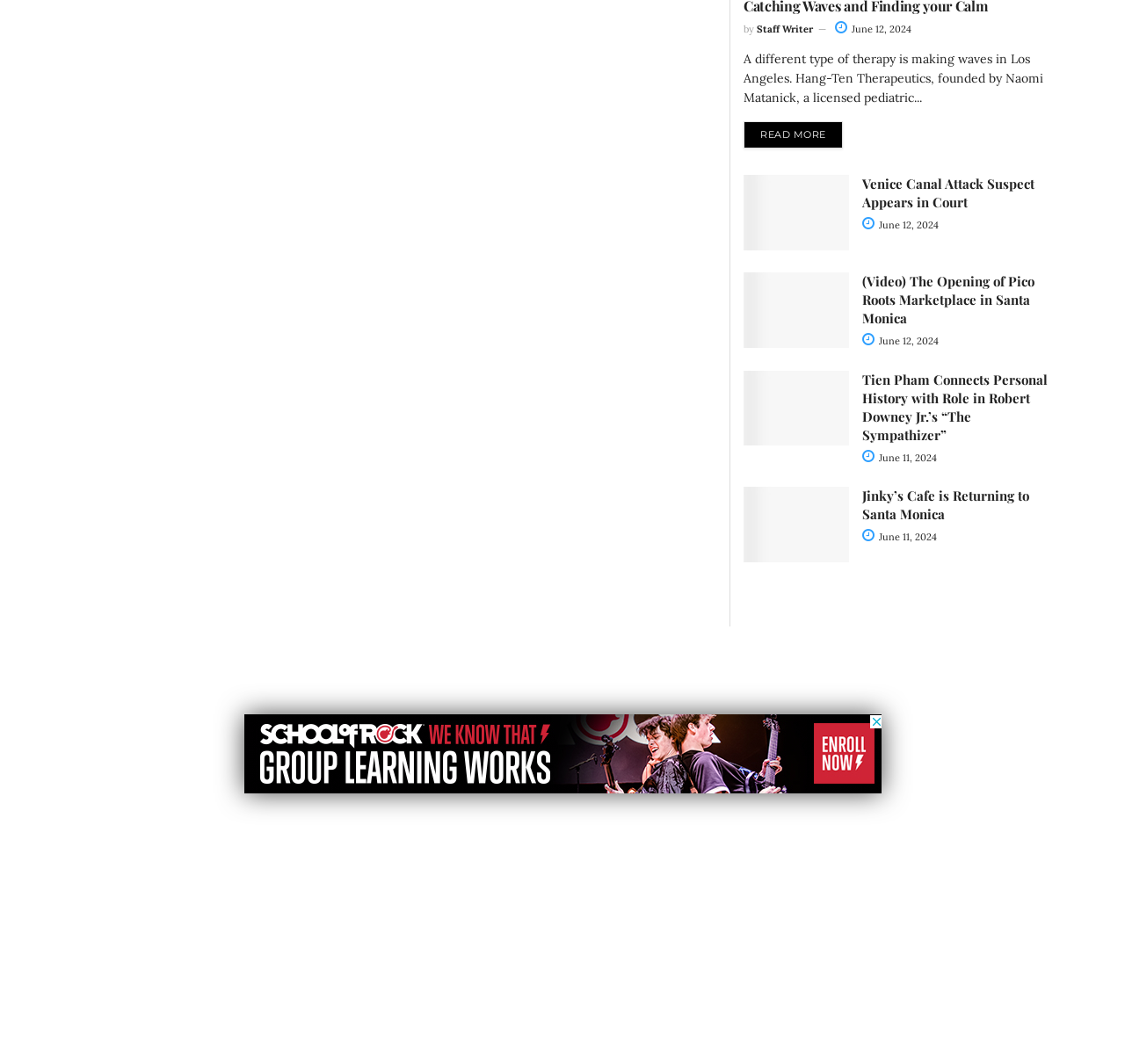What is the date of the article 'Venice Canal Attack Suspect Appears in Court'?
Provide a fully detailed and comprehensive answer to the question.

I found the article 'Venice Canal Attack Suspect Appears in Court' and looked for the date associated with it. The date is mentioned as ' June 12, 2024' which corresponds to the date of the article.